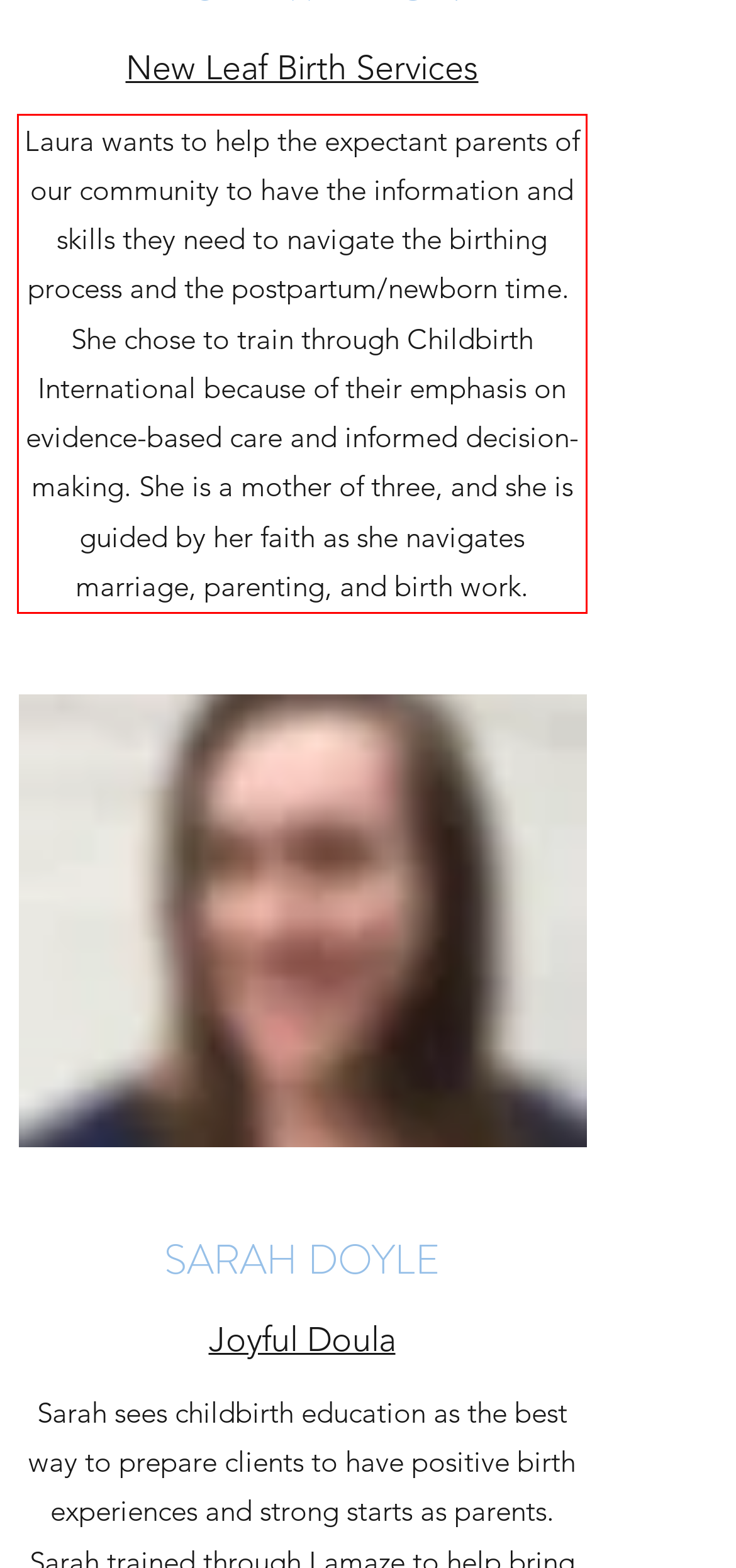Please identify the text within the red rectangular bounding box in the provided webpage screenshot.

Laura wants to help the expectant parents of our community to have the information and skills they need to navigate the birthing process and the postpartum/newborn time. She chose to train through Childbirth International because of their emphasis on evidence-based care and informed decision-making. She is a mother of three, and she is guided by her faith as she navigates marriage, parenting, and birth work.